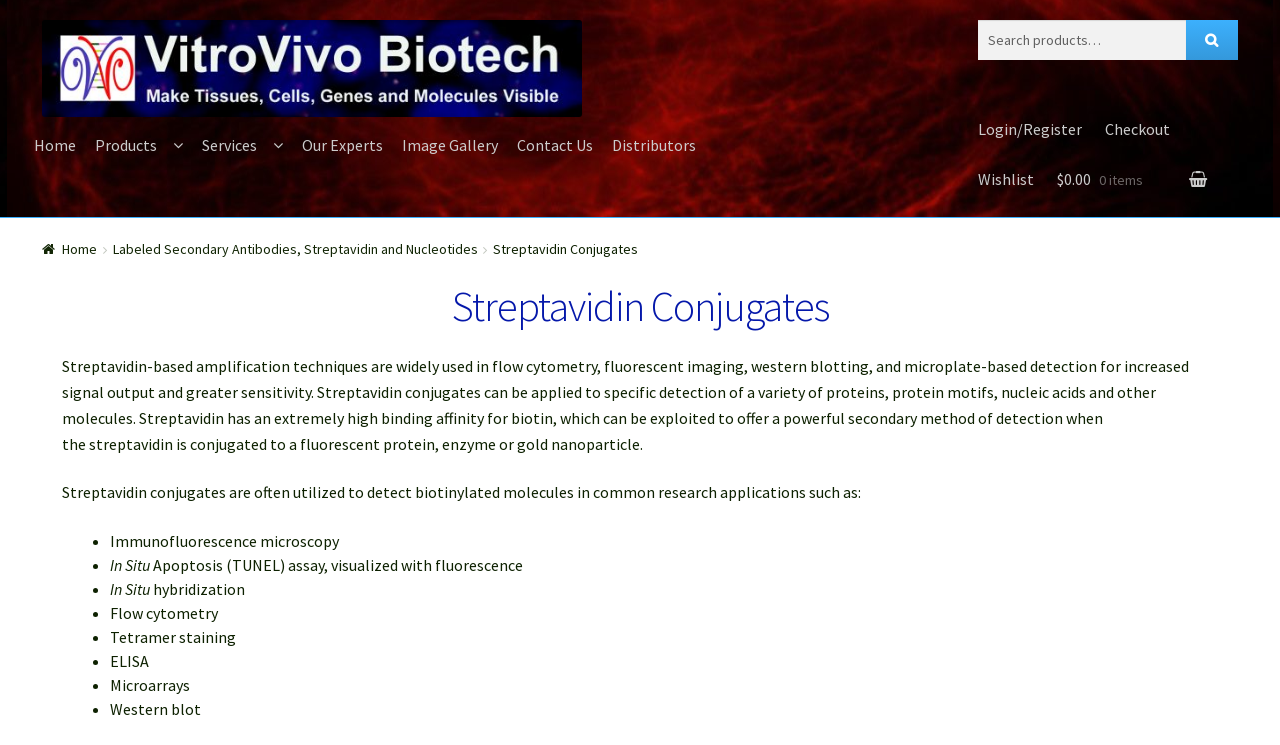Look at the image and give a detailed response to the following question: What is the main product of this webpage?

Based on the webpage content, the main product being described is Streptavidin Conjugates, which is used for specific detection of proteins, nucleic acids, protein motifs, and other molecules.